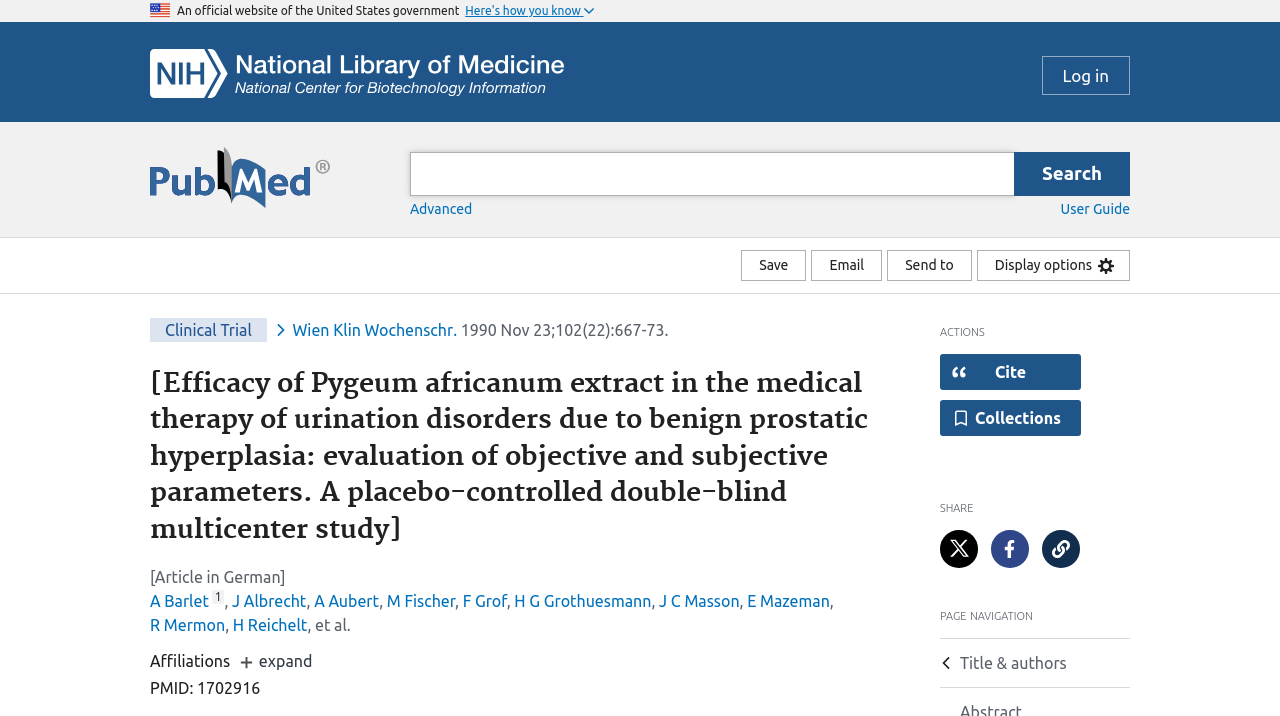Identify the bounding box of the UI component described as: "title="Share article on Facebook"".

[0.774, 0.74, 0.804, 0.793]